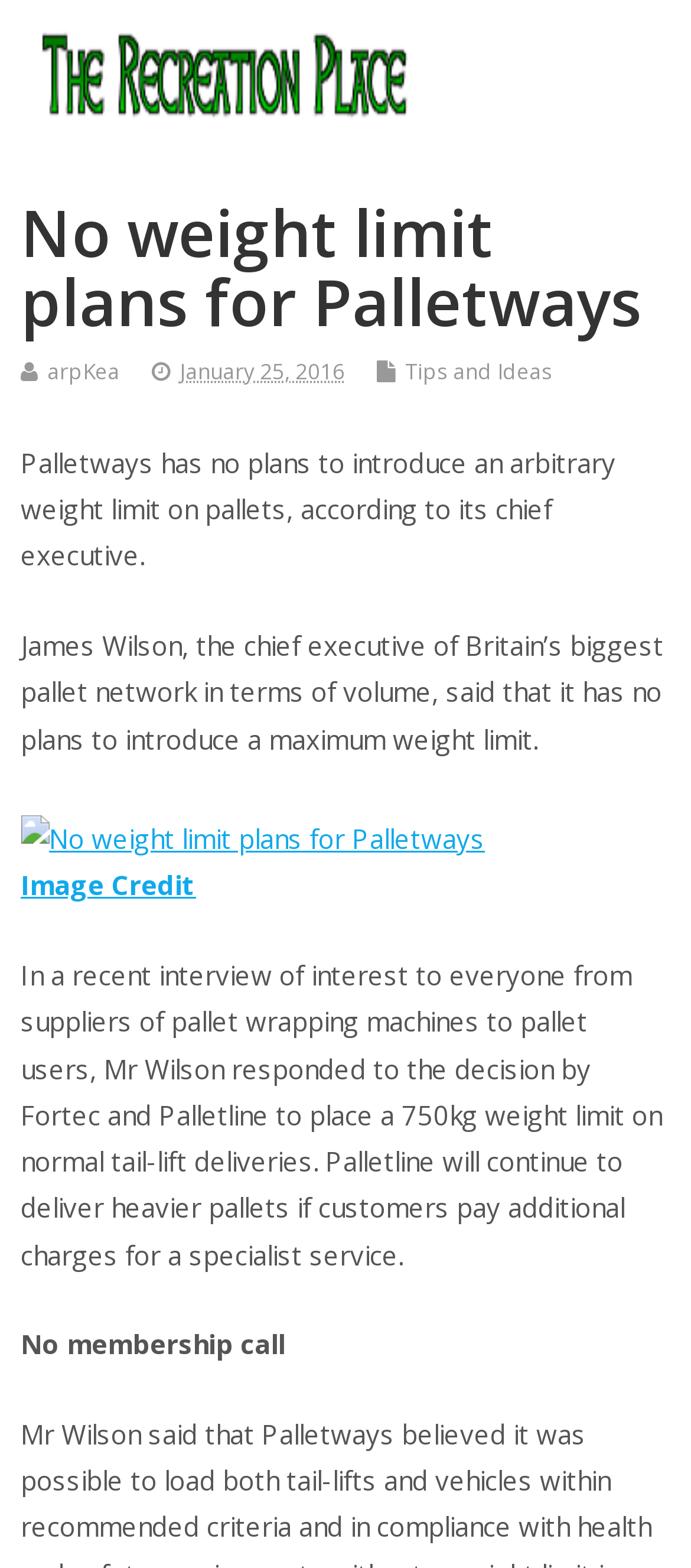Using details from the image, please answer the following question comprehensively:
What is the weight limit introduced by Fortec and Palletline?

The answer can be found in the StaticText element with the text 'Palletline will continue to deliver heavier pallets if customers pay additional charges for a specialist service.' which mentions the decision by Fortec and Palletline to place a 750kg weight limit on normal tail-lift deliveries.